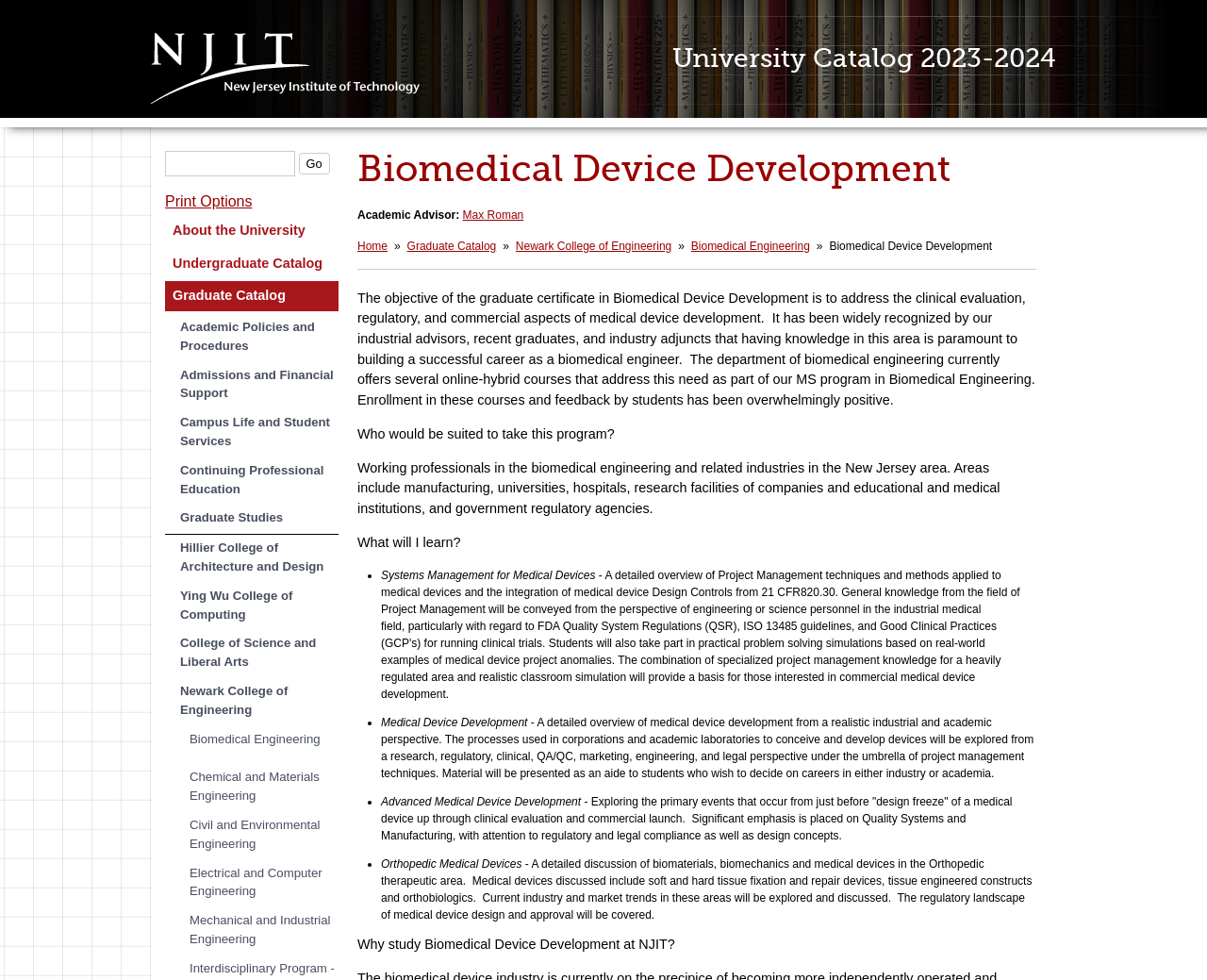Please provide the bounding box coordinate of the region that matches the element description: Young Athletes. Coordinates should be in the format (top-left x, top-left y, bottom-right x, bottom-right y) and all values should be between 0 and 1.

None